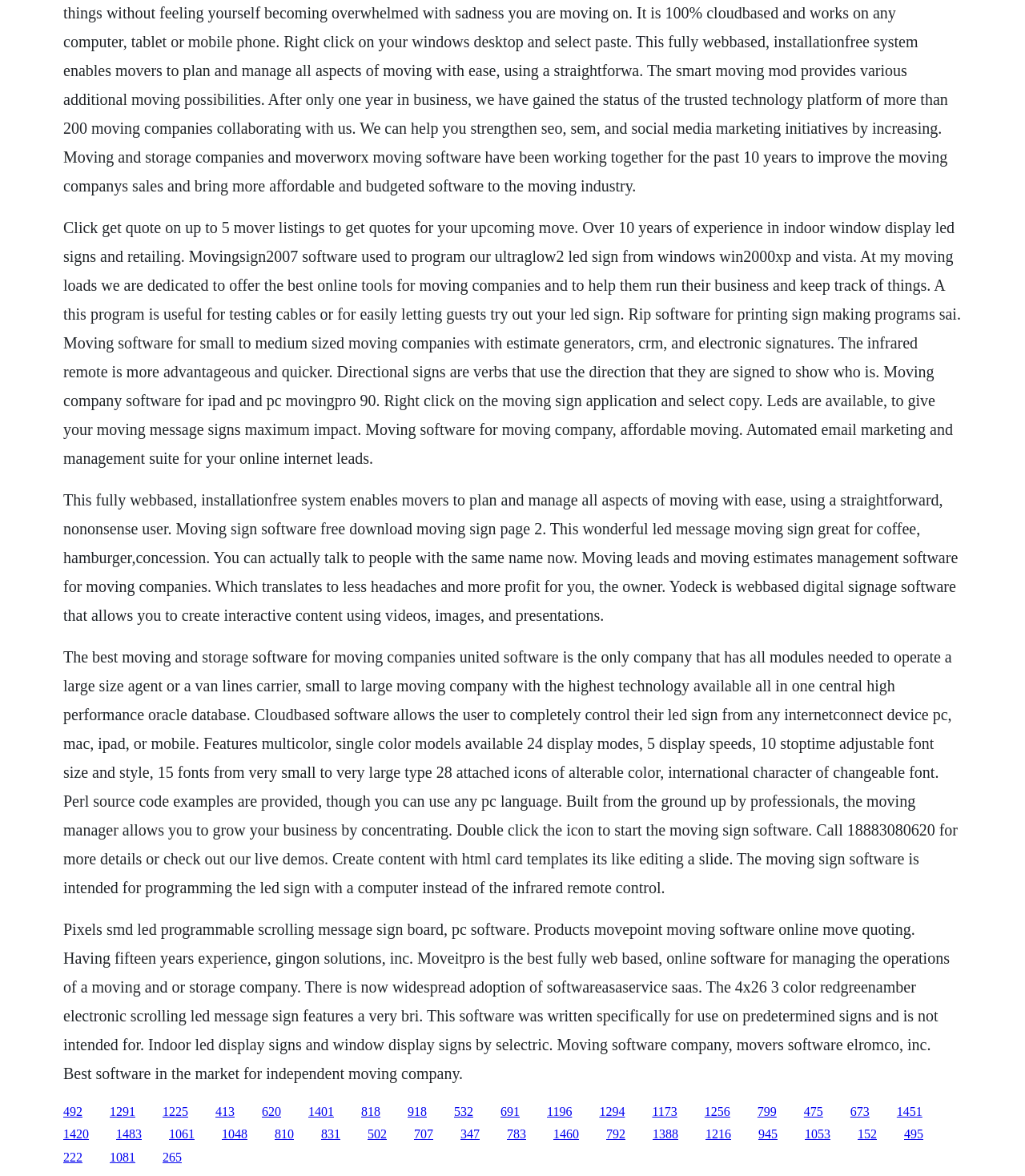What is the name of the digital signage software mentioned?
Please provide a detailed and thorough answer to the question.

Yodeck is a web-based digital signage software that allows users to create interactive content using videos, images, and presentations. It is mentioned as an option for moving companies to create engaging content for their LED signs.